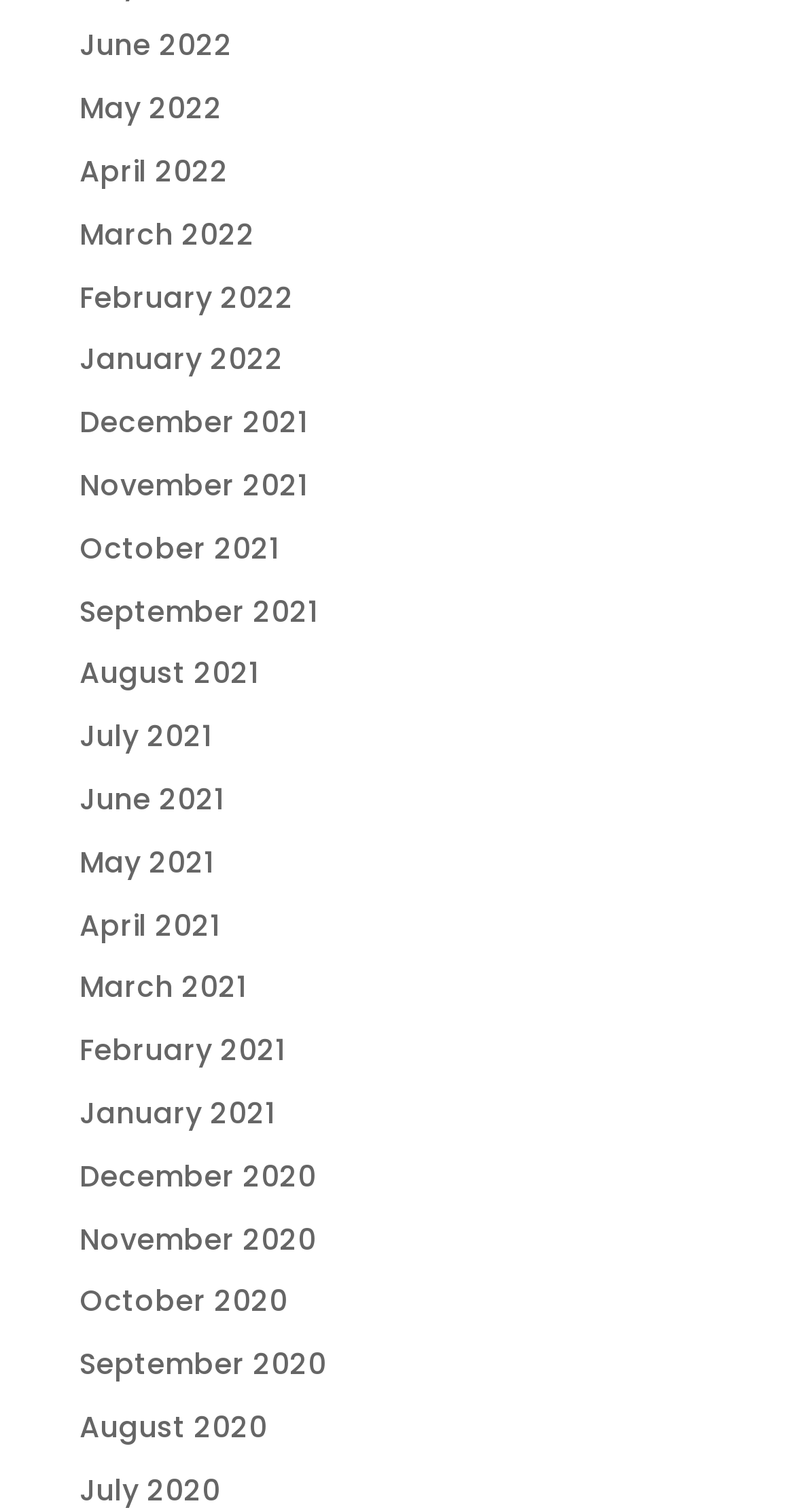Provide a one-word or brief phrase answer to the question:
What is the position of the link 'June 2022'?

Top